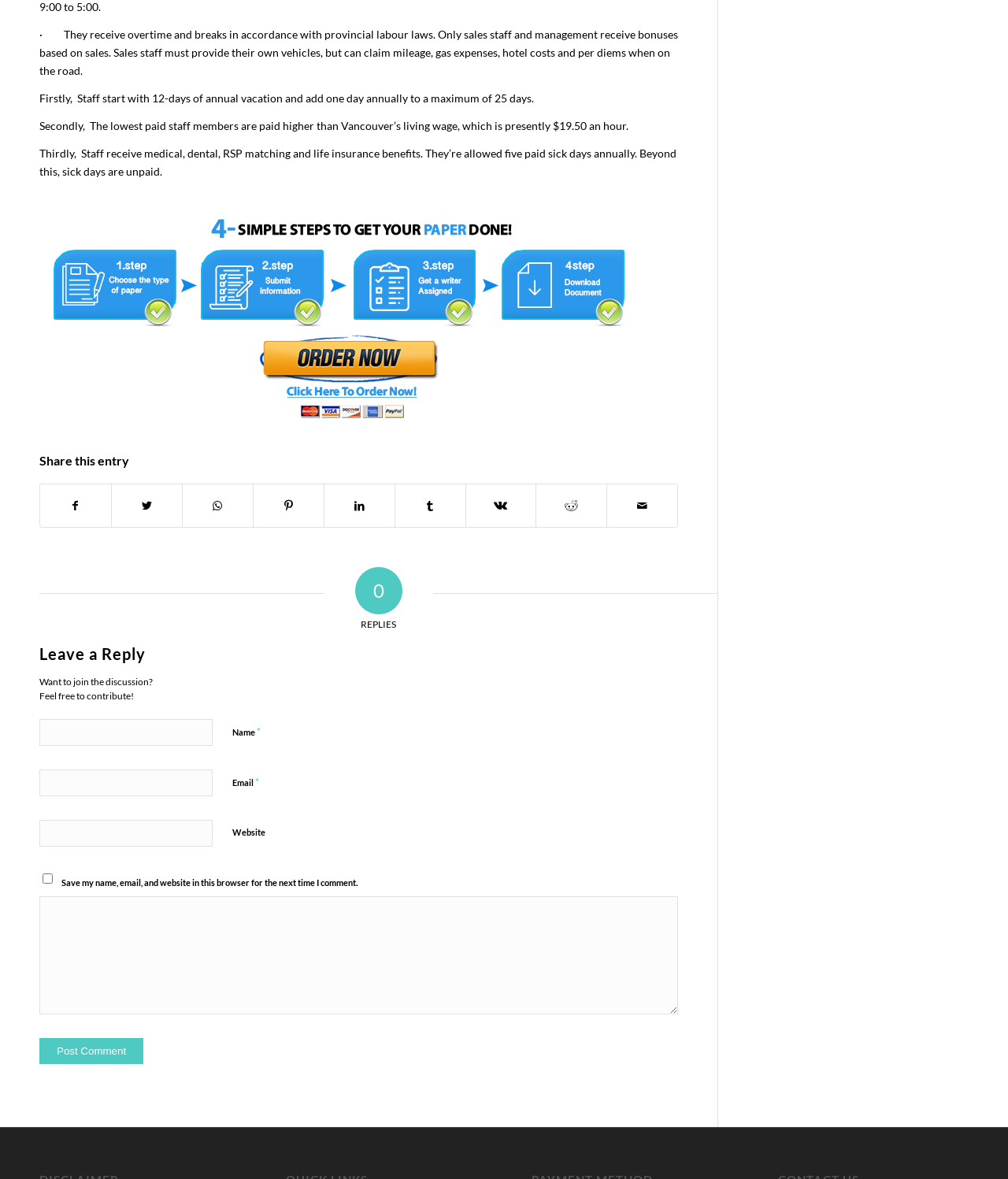Determine the bounding box coordinates for the clickable element to execute this instruction: "Enter your name". Provide the coordinates as four float numbers between 0 and 1, i.e., [left, top, right, bottom].

[0.039, 0.61, 0.211, 0.632]